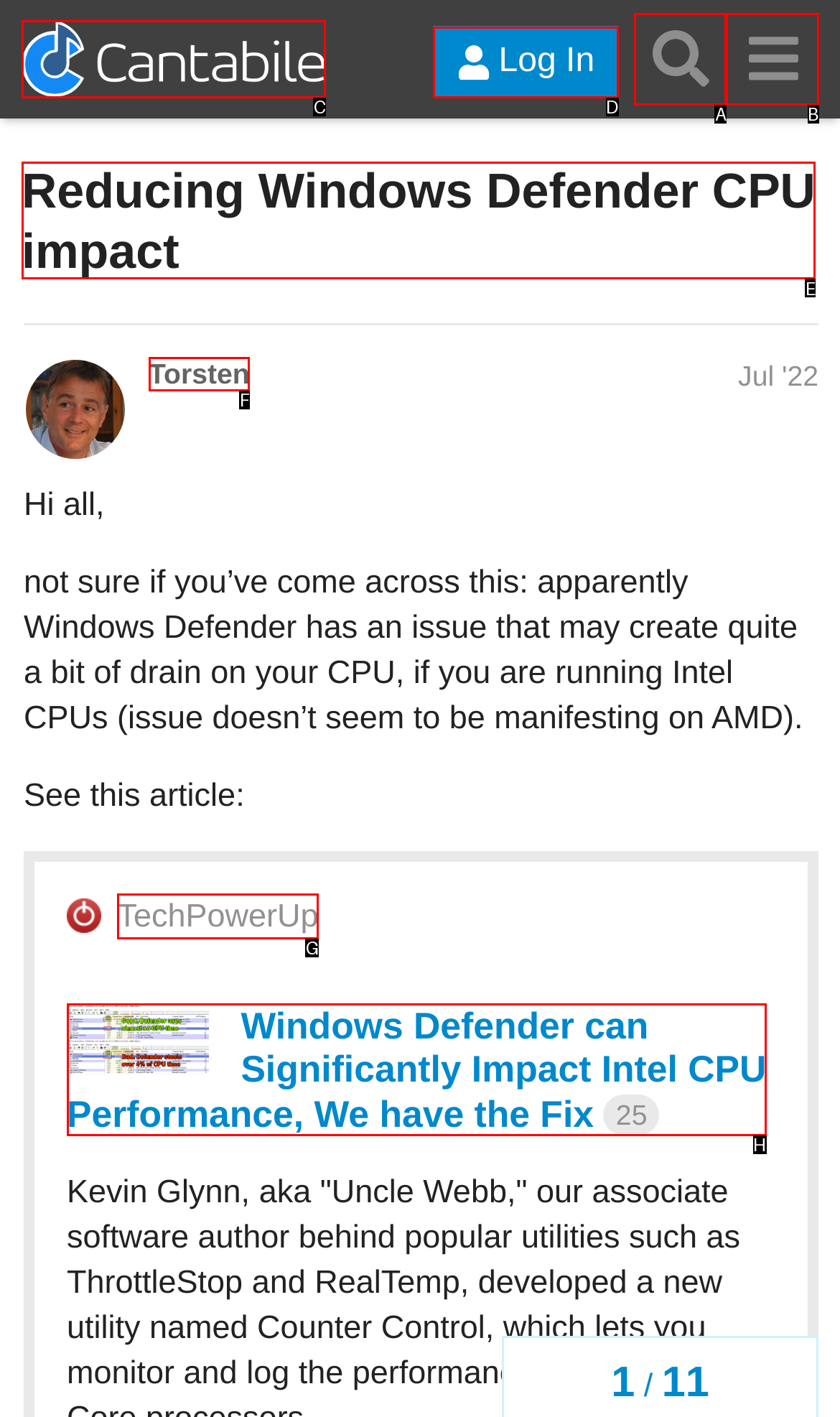Tell me which letter corresponds to the UI element that should be clicked to fulfill this instruction: Click on the 'Log In' button
Answer using the letter of the chosen option directly.

D